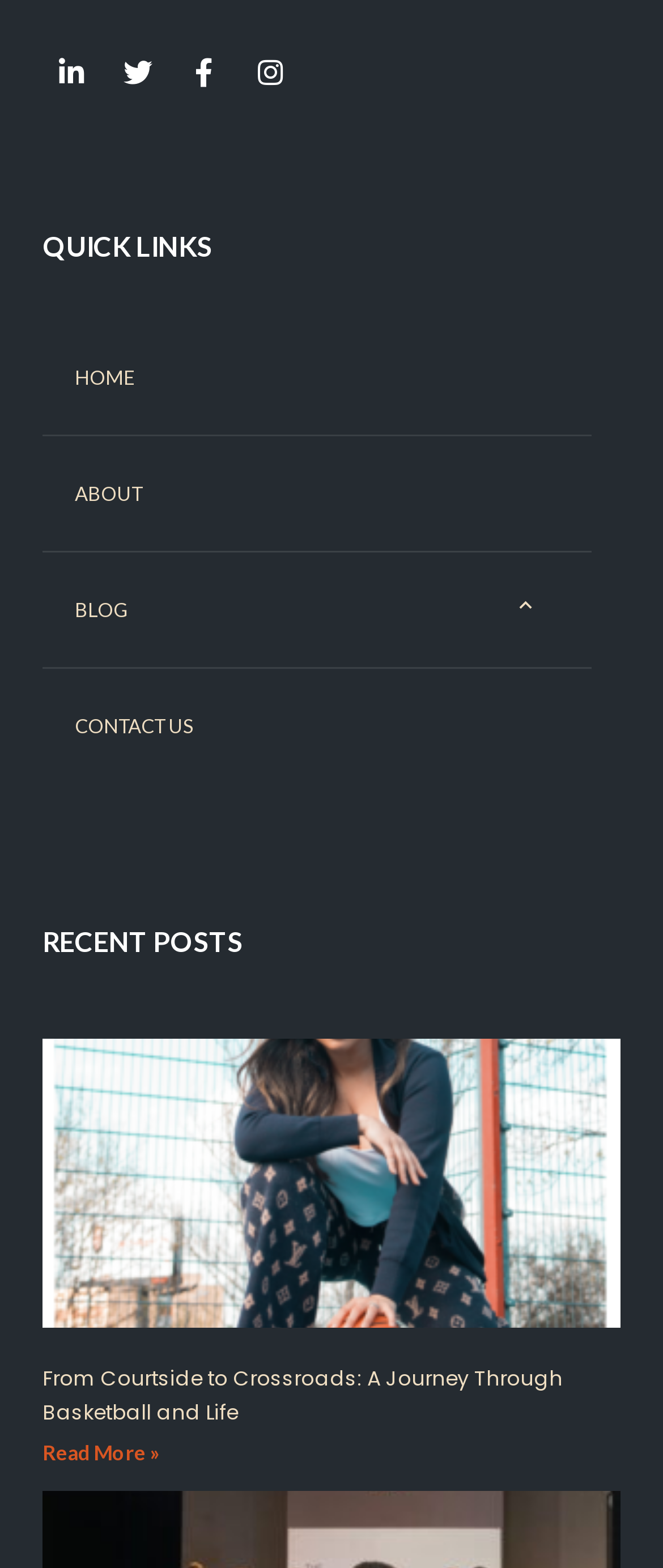Please identify the bounding box coordinates of the clickable area that will fulfill the following instruction: "Read the article 'From Courtside to Crossroads: A Journey Through Basketball and Life'". The coordinates should be in the format of four float numbers between 0 and 1, i.e., [left, top, right, bottom].

[0.064, 0.87, 0.849, 0.91]